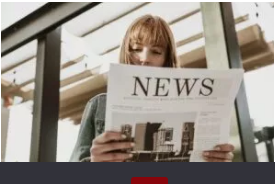Refer to the screenshot and give an in-depth answer to this question: What is the woman reading?

The woman is holding a newspaper titled 'NEWS', which suggests that she is reading the news and staying informed about current events.